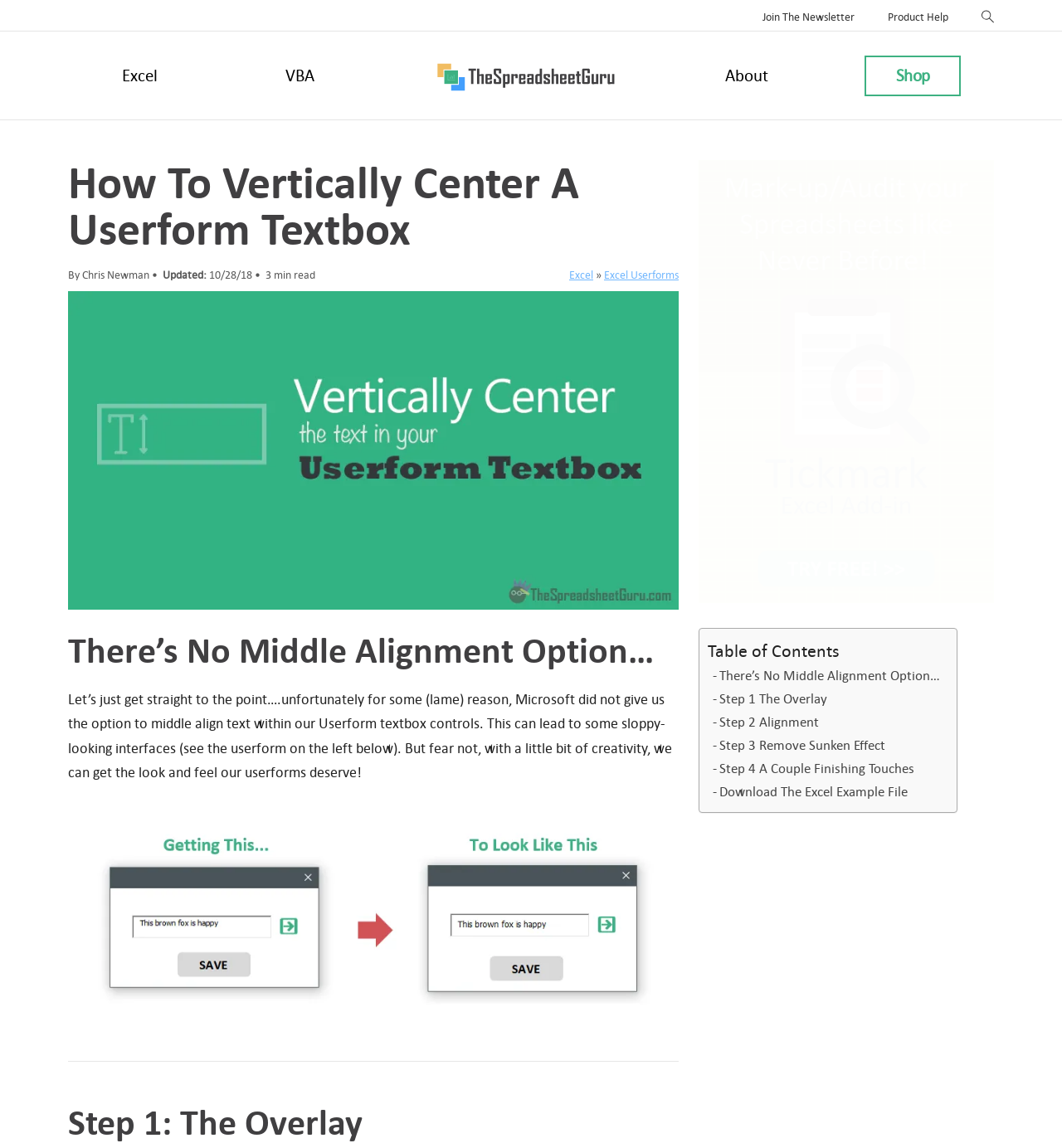Please identify the coordinates of the bounding box for the clickable region that will accomplish this instruction: "Download the Excel example file".

[0.671, 0.68, 0.855, 0.7]